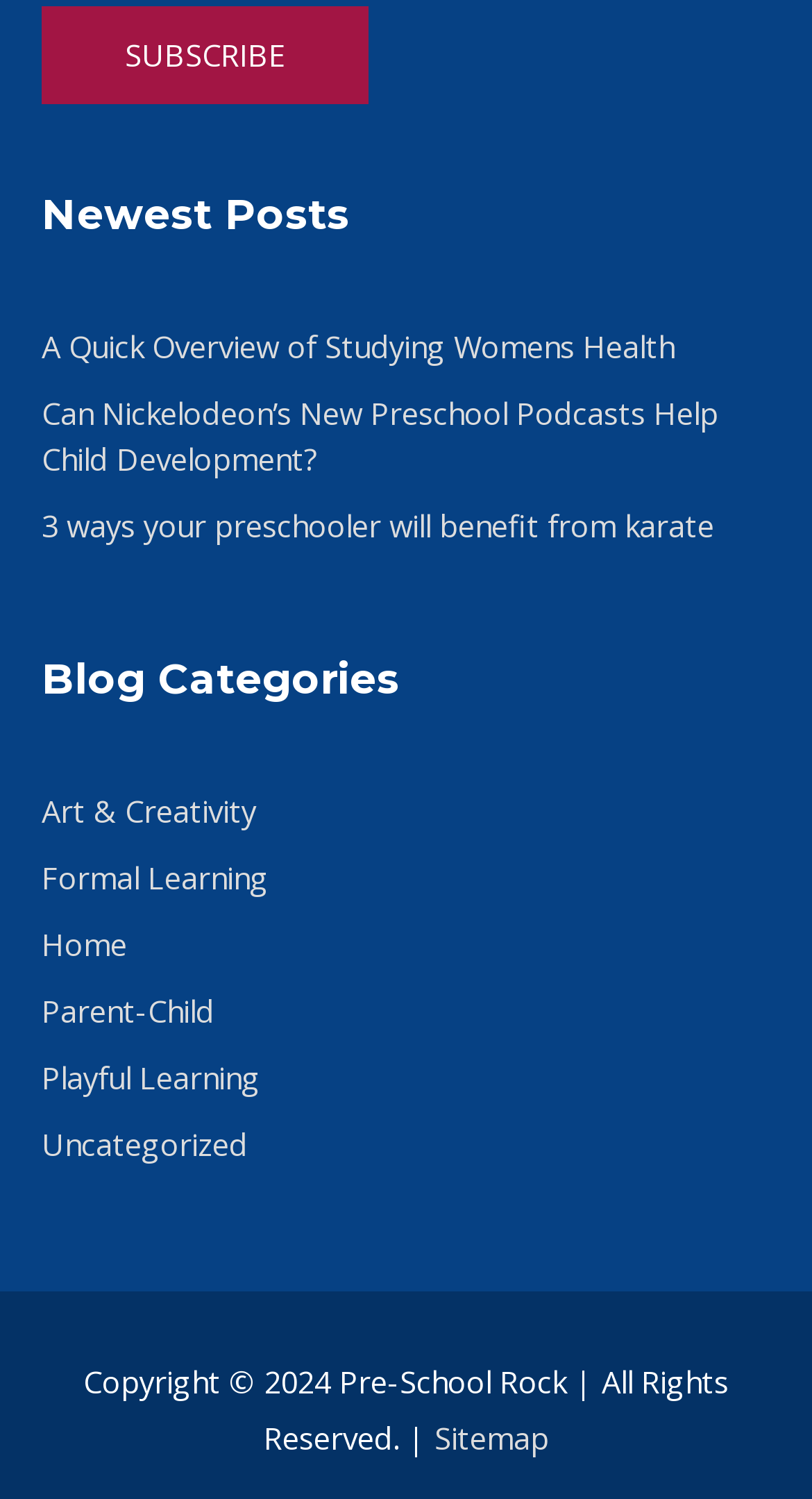Refer to the image and provide a thorough answer to this question:
How many categories are listed under 'Blog Categories'?

The 'Blog Categories' section lists seven categories: 'Art & Creativity', 'Formal Learning', 'Home', 'Parent-Child', 'Playful Learning', and 'Uncategorized'.